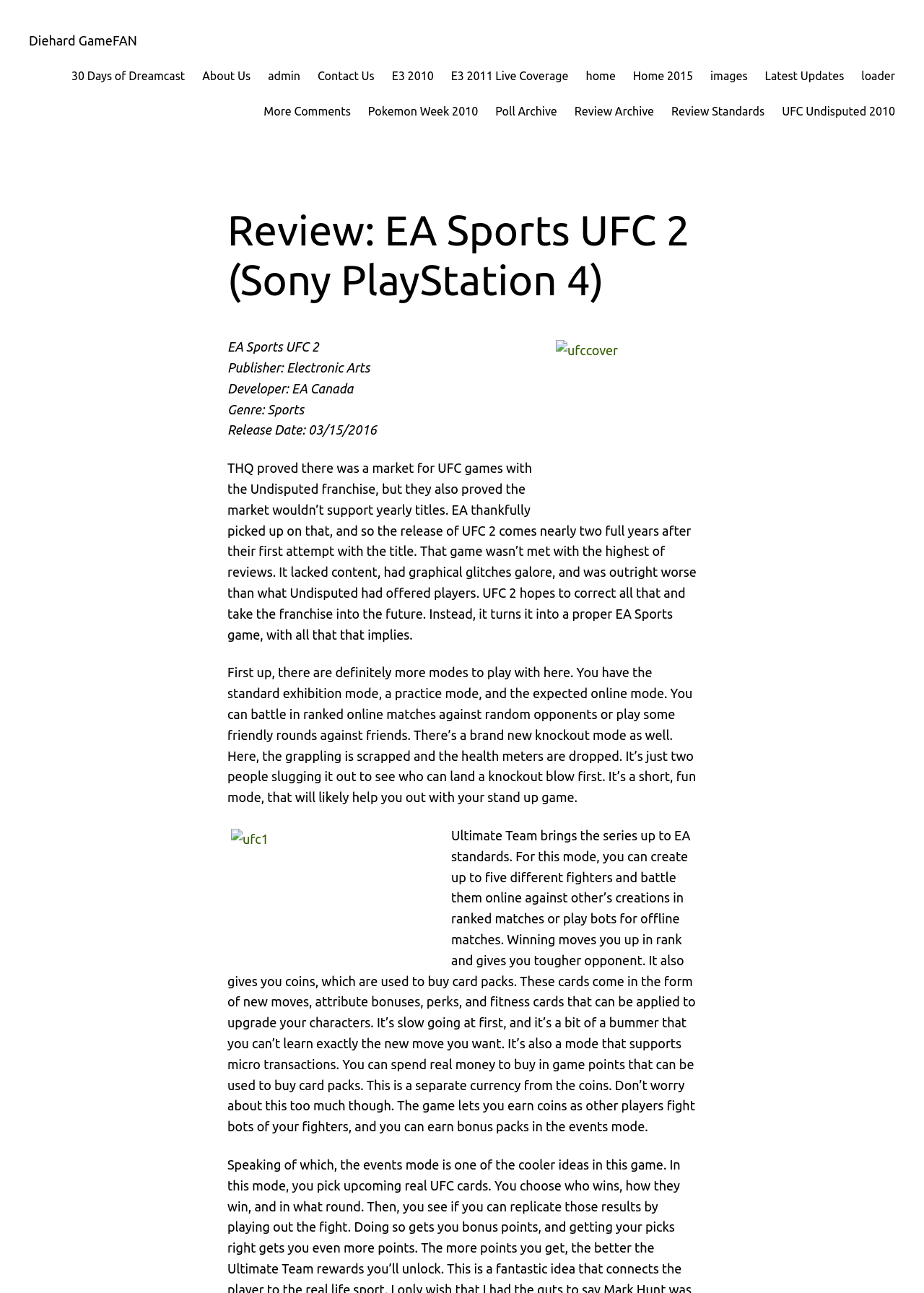Determine the bounding box coordinates (top-left x, top-left y, bottom-right x, bottom-right y) of the UI element described in the following text: Pokemon Week 2010

[0.398, 0.079, 0.517, 0.094]